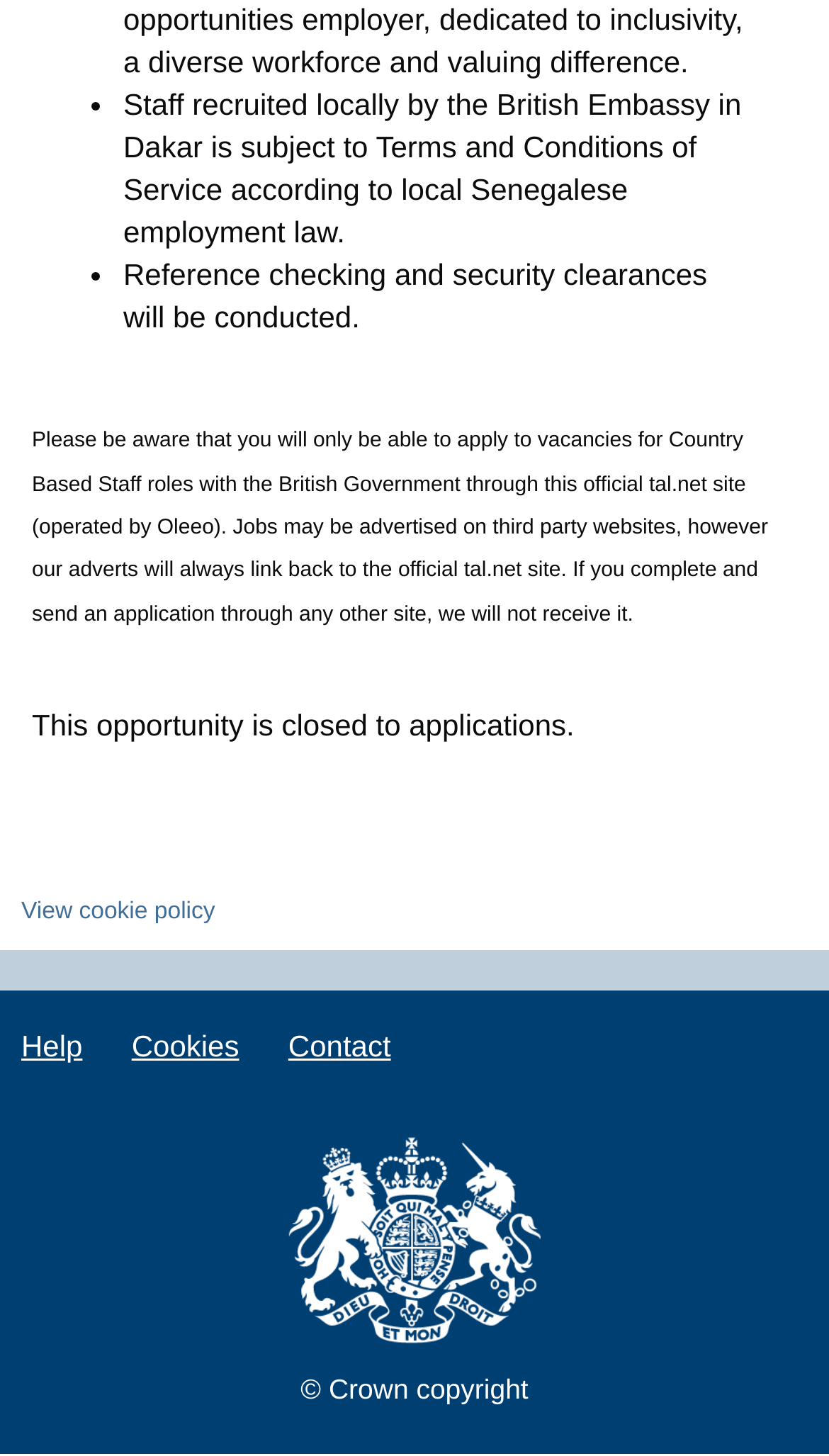Answer the following query concisely with a single word or phrase:
What is the status of this job opportunity?

Closed